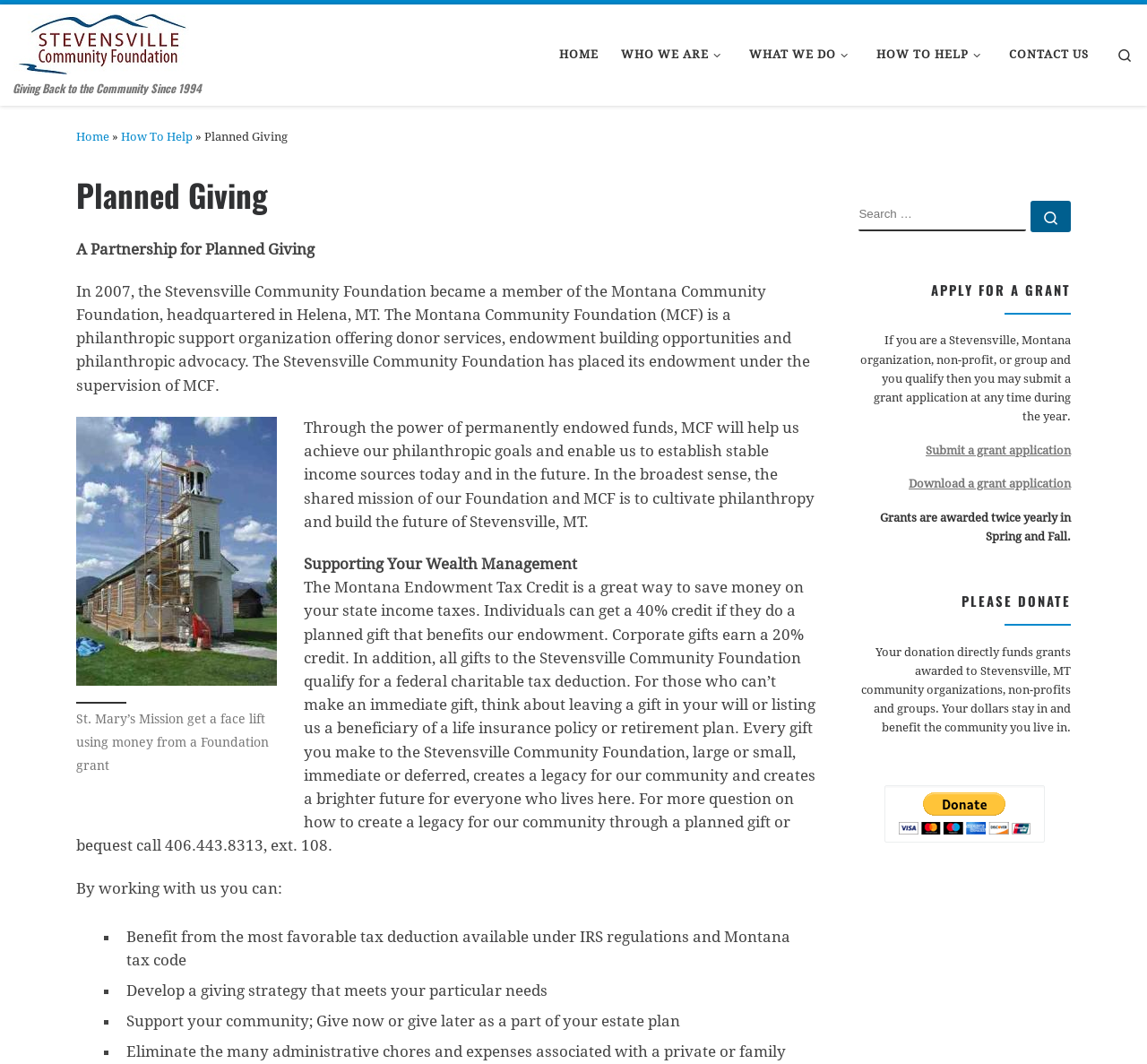Bounding box coordinates must be specified in the format (top-left x, top-left y, bottom-right x, bottom-right y). All values should be floating point numbers between 0 and 1. What are the bounding box coordinates of the UI element described as: Search …

[0.898, 0.189, 0.934, 0.219]